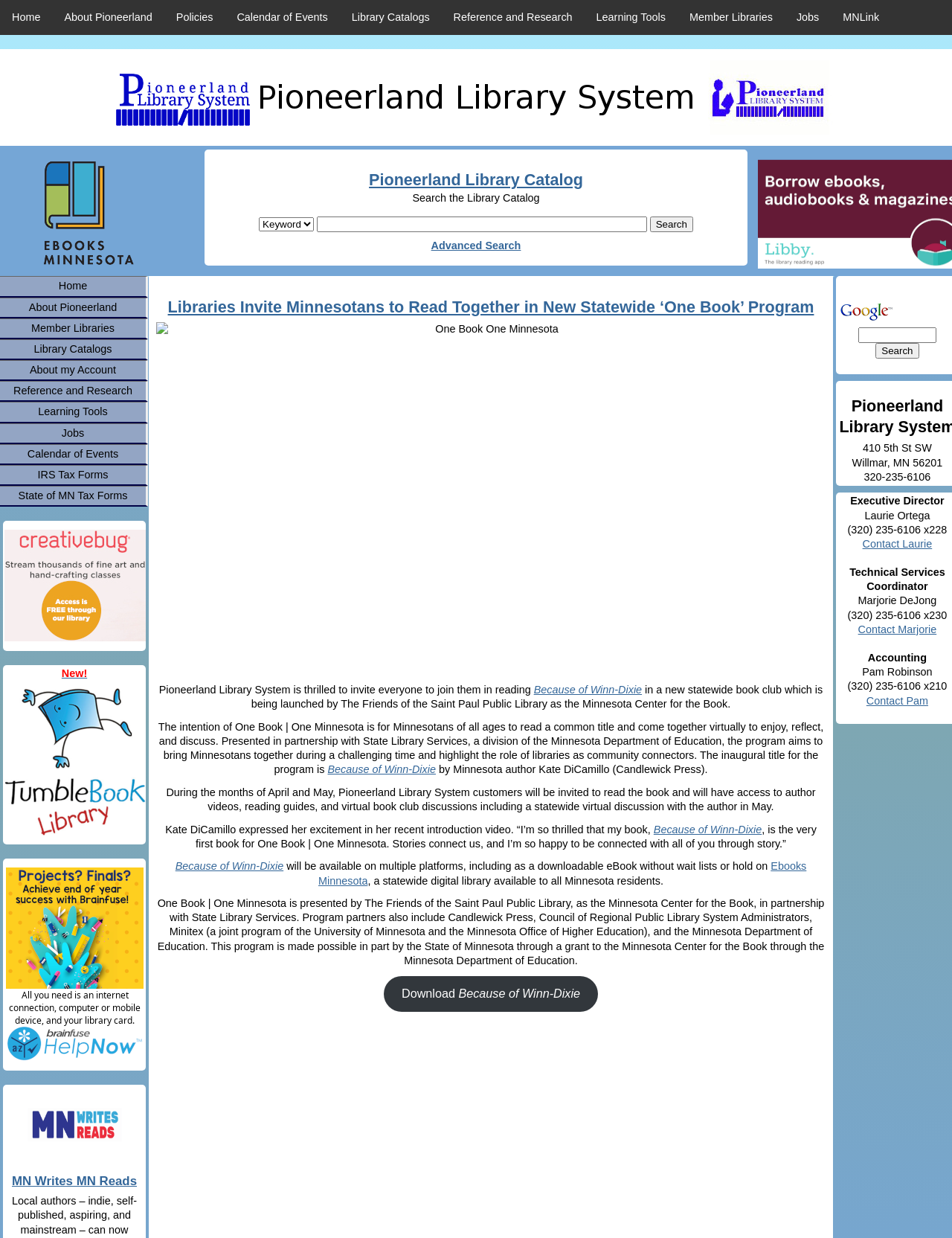What is the name of the library system? Examine the screenshot and reply using just one word or a brief phrase.

Pioneerland Library System